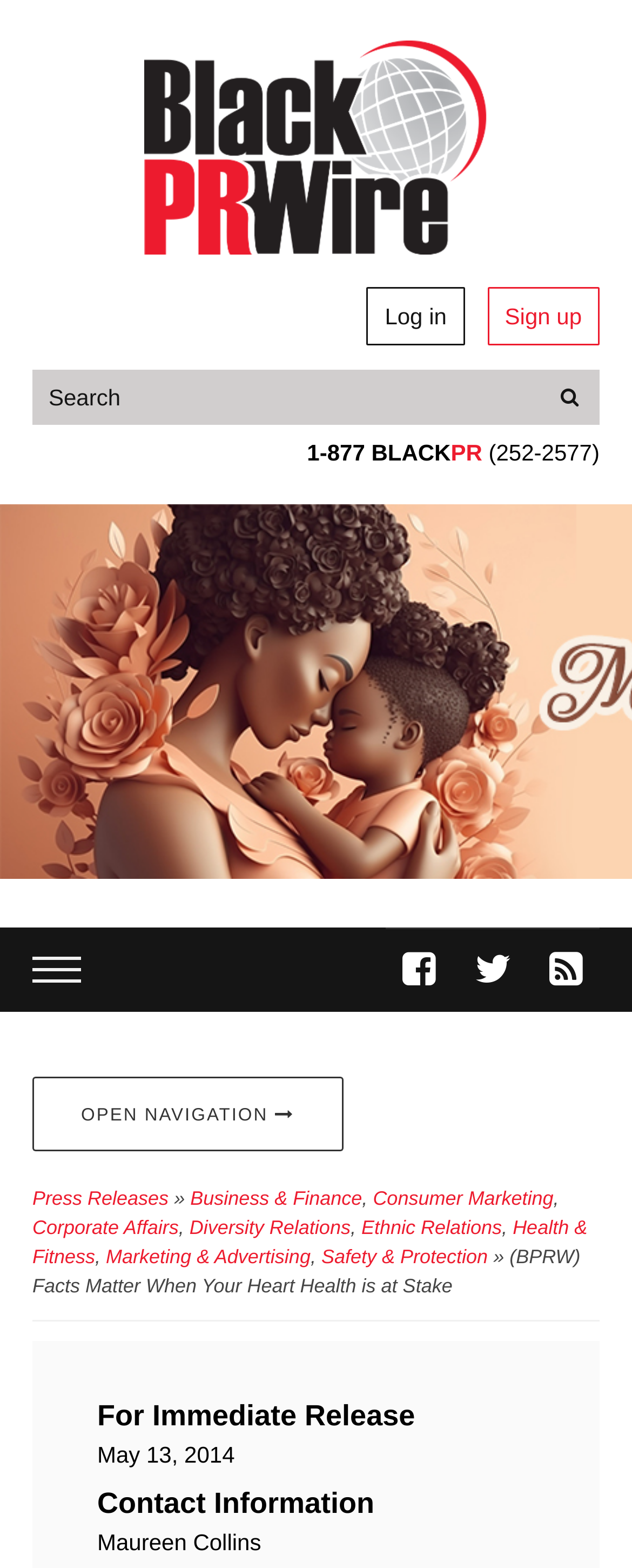Using the description: "Log in", identify the bounding box of the corresponding UI element in the screenshot.

[0.581, 0.183, 0.735, 0.22]